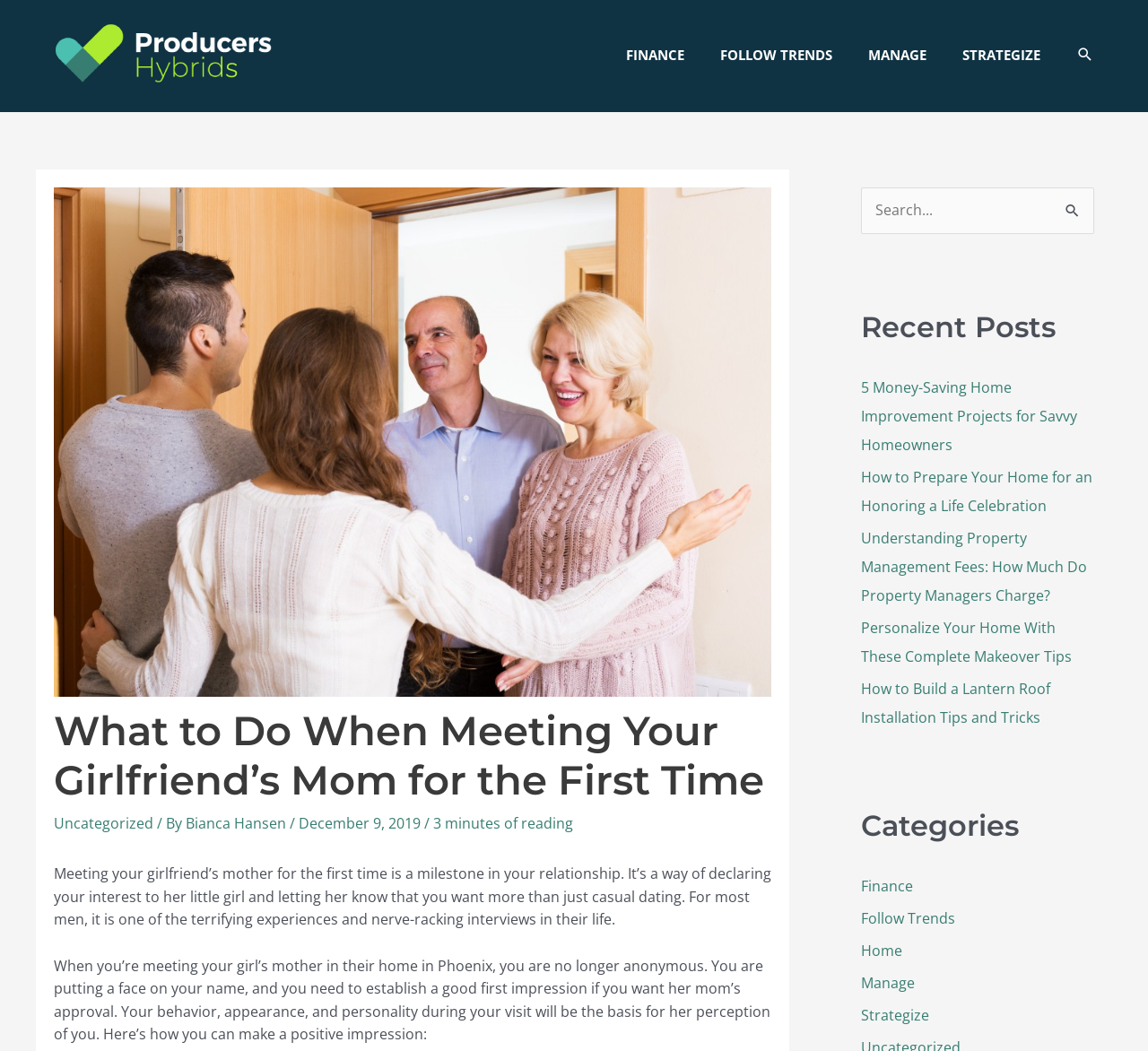Generate an in-depth caption that captures all aspects of the webpage.

This webpage is about providing advice on how to impress one's girlfriend's mother during their first meeting. At the top left corner, there is a logo of "Producers Hybrids" with a link to the website. Next to it, there is a navigation menu with links to different sections of the website, including "FINANCE", "FOLLOW TRENDS", "MANAGE", and "STRATEGIZE". On the top right corner, there is a search icon with a link to search the website.

Below the navigation menu, there is a header section with an image related to meeting the parents, a heading that reads "What to Do When Meeting Your Girlfriend’s Mom for the First Time", and some metadata about the article, including the category, author, and date. 

The main content of the webpage is an article that provides advice on how to make a positive impression on one's girlfriend's mother. The article is divided into paragraphs, with the first paragraph explaining the importance of making a good impression. The subsequent paragraphs provide tips on how to achieve this.

On the right side of the webpage, there are two complementary sections. The top section has a search box with a button to search the website. The bottom section has a heading that reads "Recent Posts" and lists several links to recent articles on the website, including "5 Money-Saving Home Improvement Projects for Savvy Homeowners" and "How to Prepare Your Home for an Honoring a Life Celebration". Below the list of recent posts, there is a section with links to different categories on the website, including "Finance", "Follow Trends", "Home", "Manage", and "Strategize".